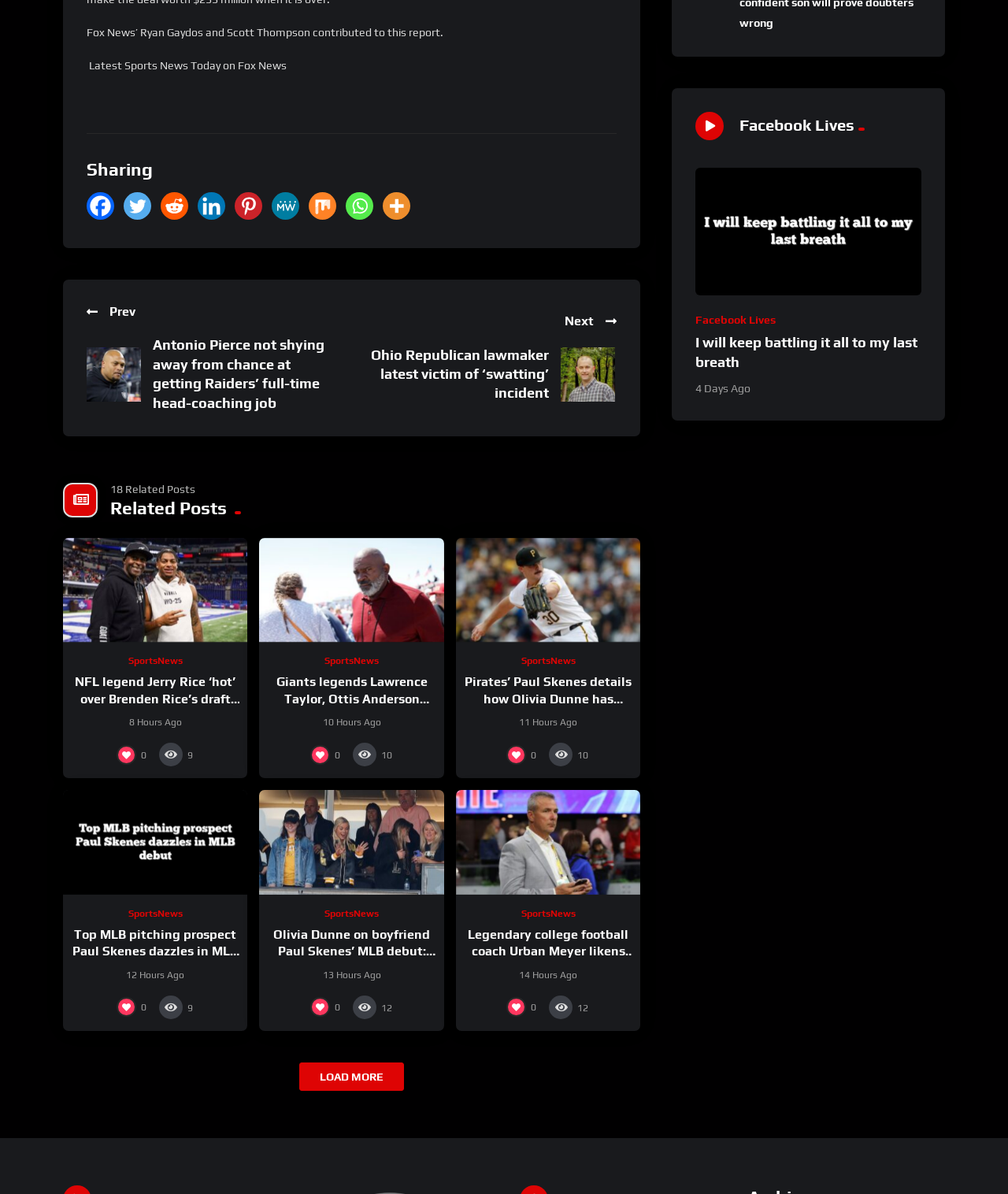Using the element description provided, determine the bounding box coordinates in the format (top-left x, top-left y, bottom-right x, bottom-right y). Ensure that all values are floating point numbers between 0 and 1. Element description: title="More"

[0.38, 0.161, 0.407, 0.184]